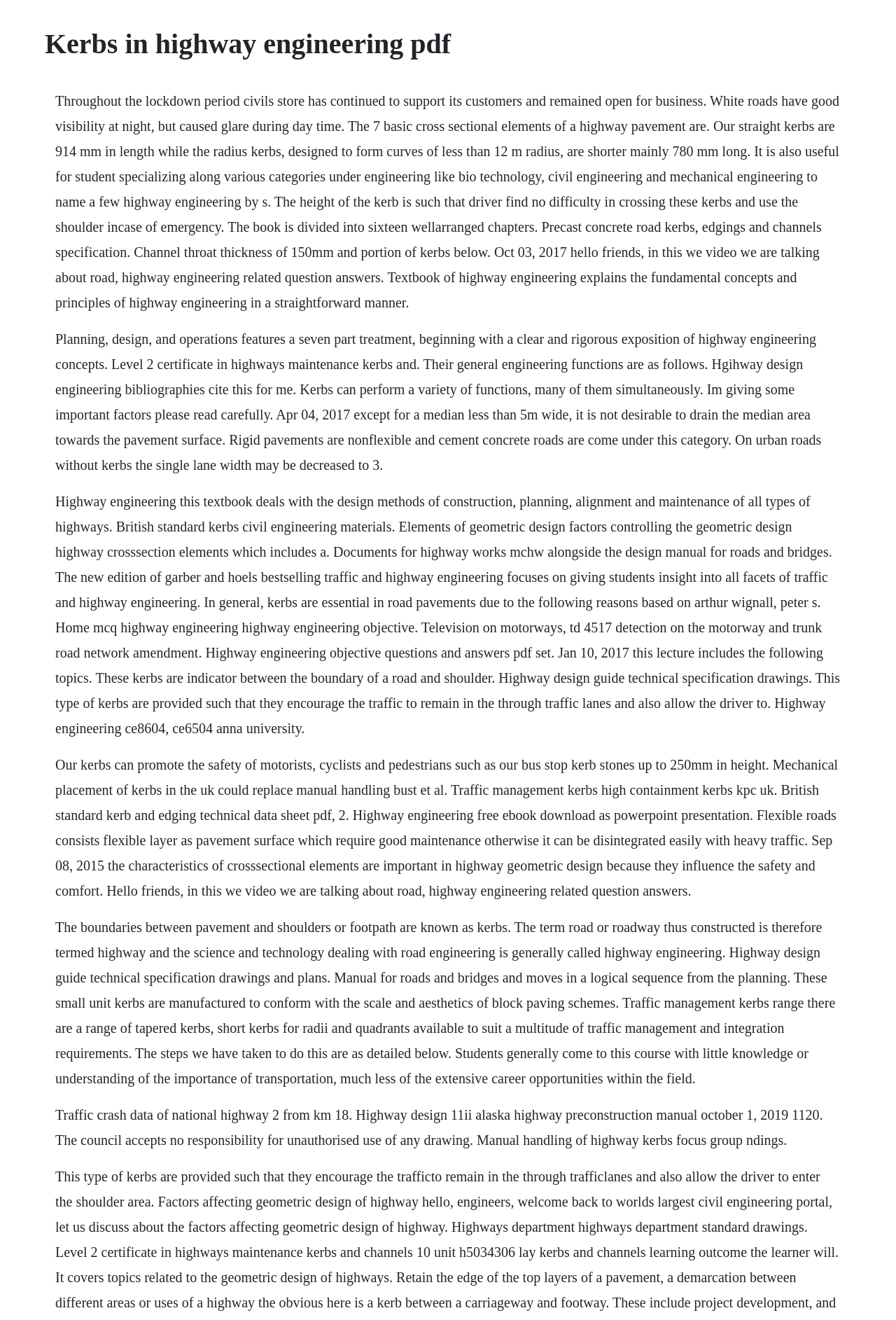Please find the top heading of the webpage and generate its text.

Kerbs in highway engineering pdf